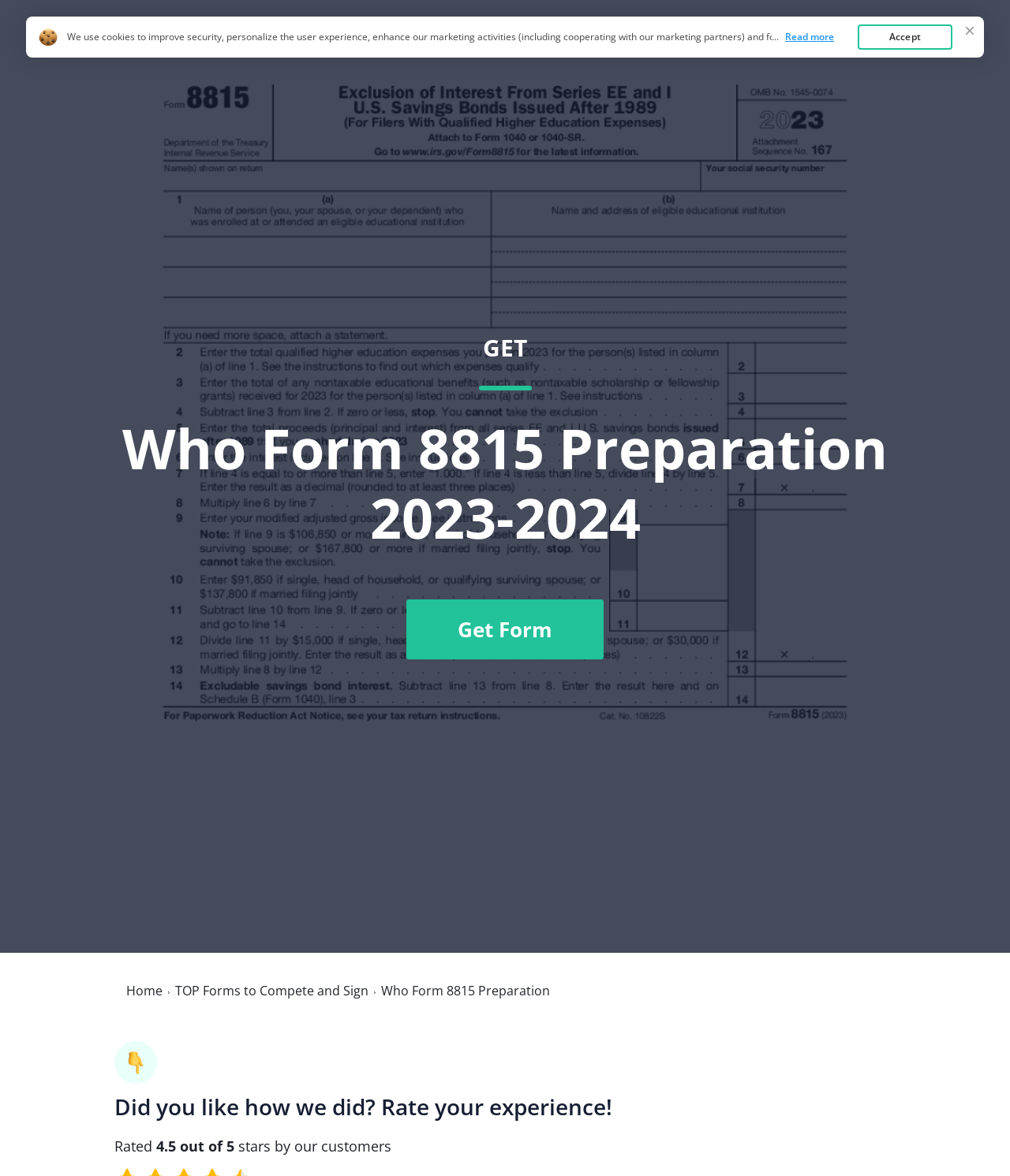Reply to the question with a brief word or phrase: How many links are there in the top navigation bar?

3